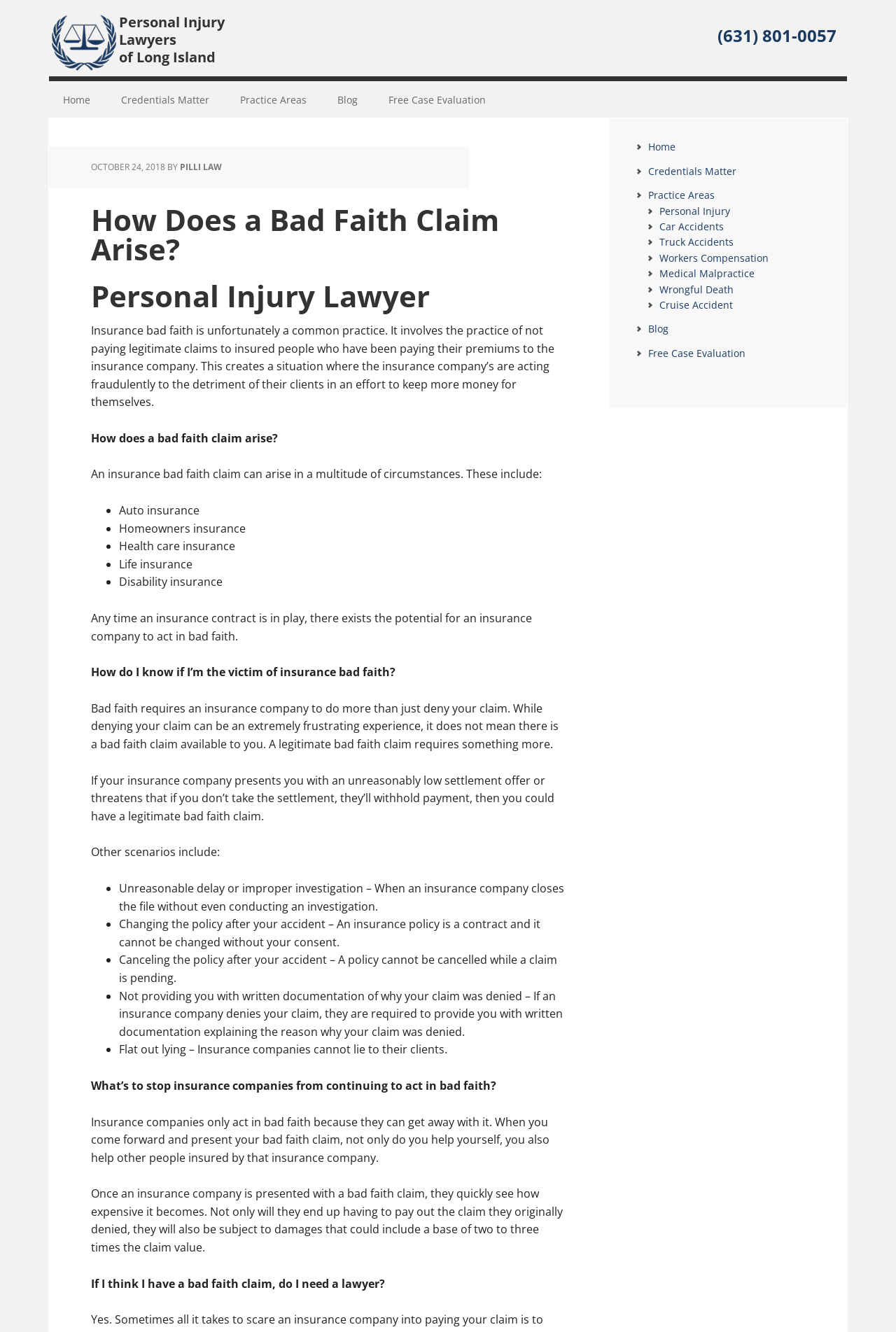Show the bounding box coordinates for the HTML element as described: "get in touch".

None